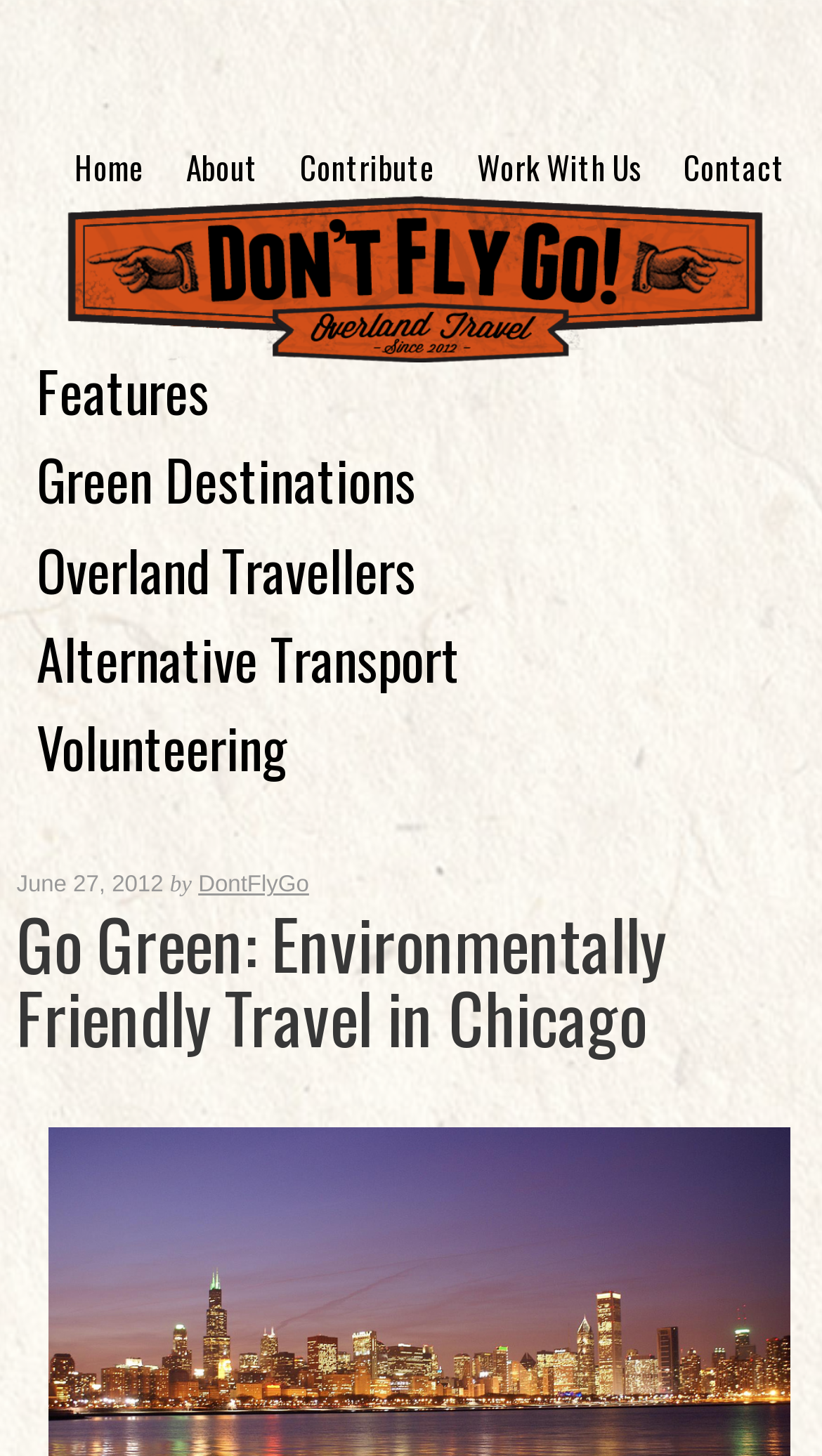Provide a brief response using a word or short phrase to this question:
What is the date of the current article?

June 27, 2012